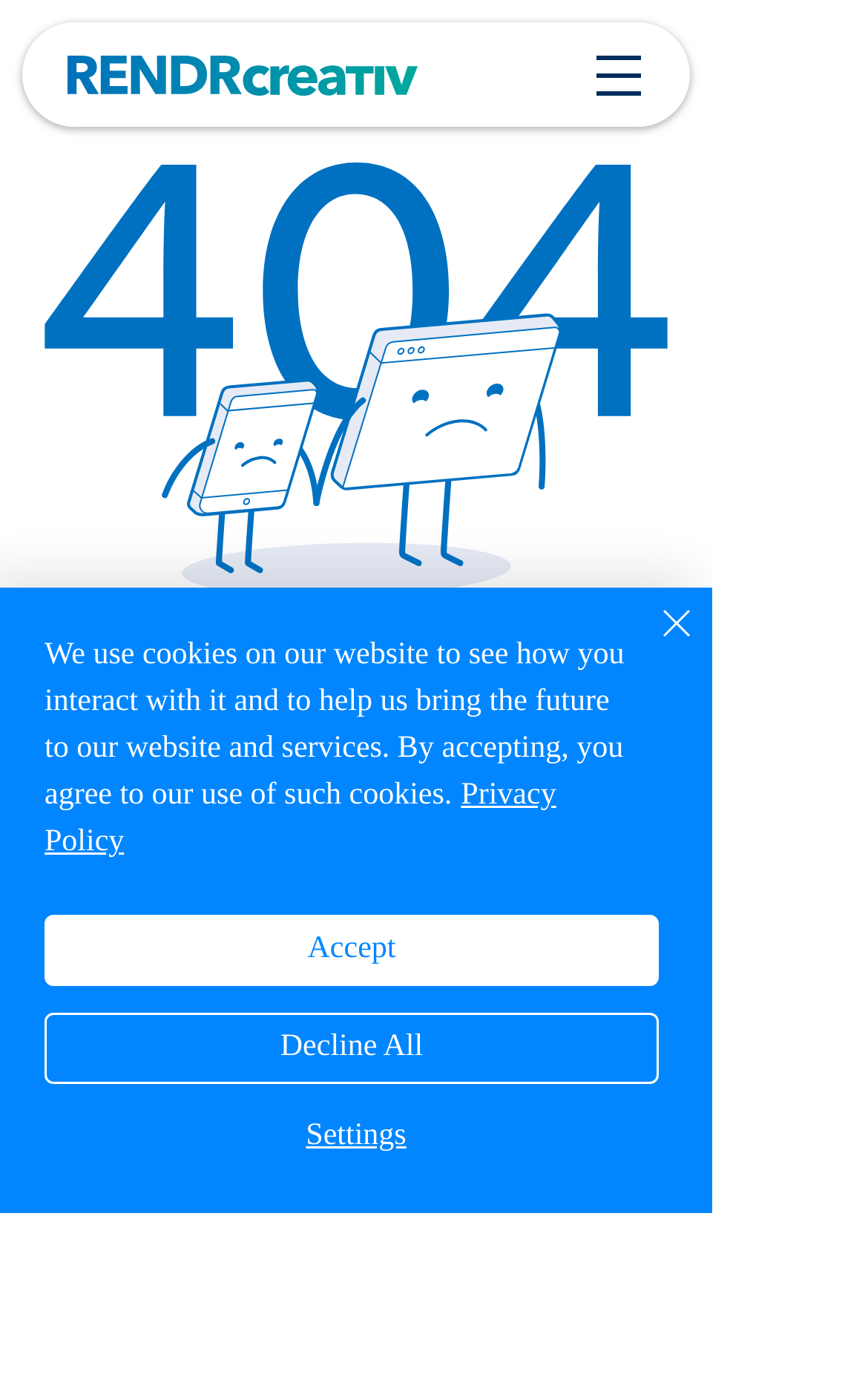Please analyze the image and provide a thorough answer to the question:
What is the company name mentioned at the bottom of the page?

I found the company name by looking at the static text element at the bottom of the page with the text '© 2024 by Rendr Alliance LLC. ...' which is located at [0.012, 0.916, 0.809, 0.984] and has a bounding box that indicates it's a footer element.